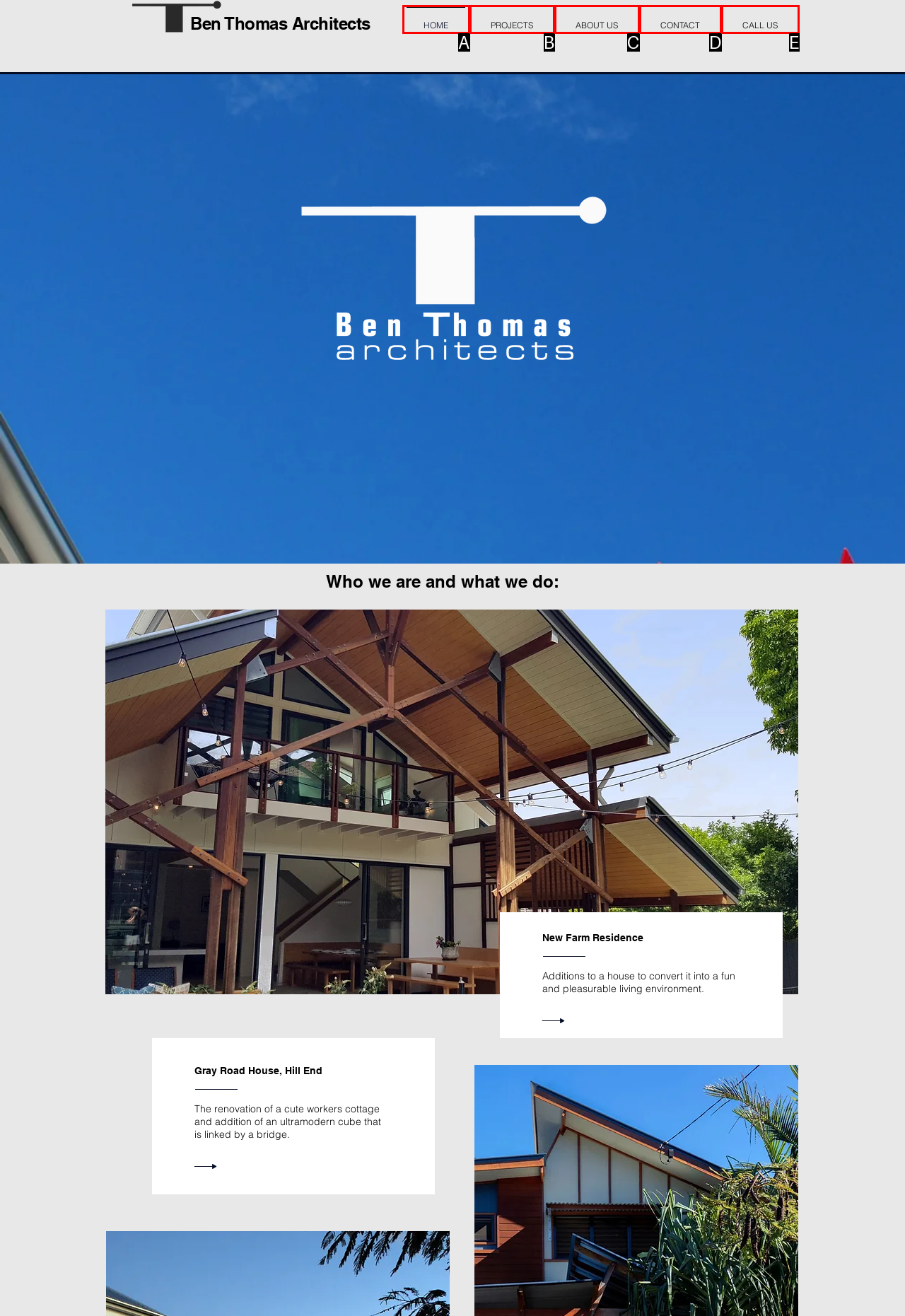Choose the option that matches the following description: HOME
Reply with the letter of the selected option directly.

A